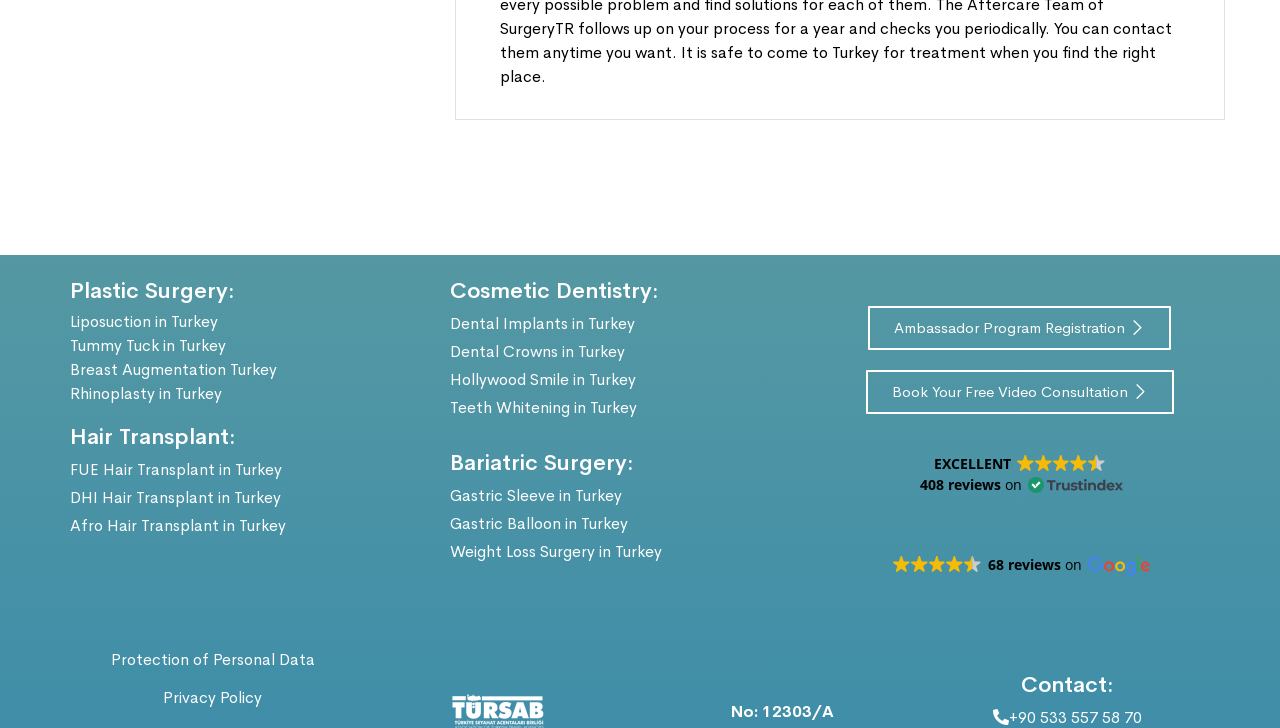Determine the bounding box coordinates of the clickable region to carry out the instruction: "Learn about Breast Augmentation Turkey".

[0.055, 0.493, 0.216, 0.522]